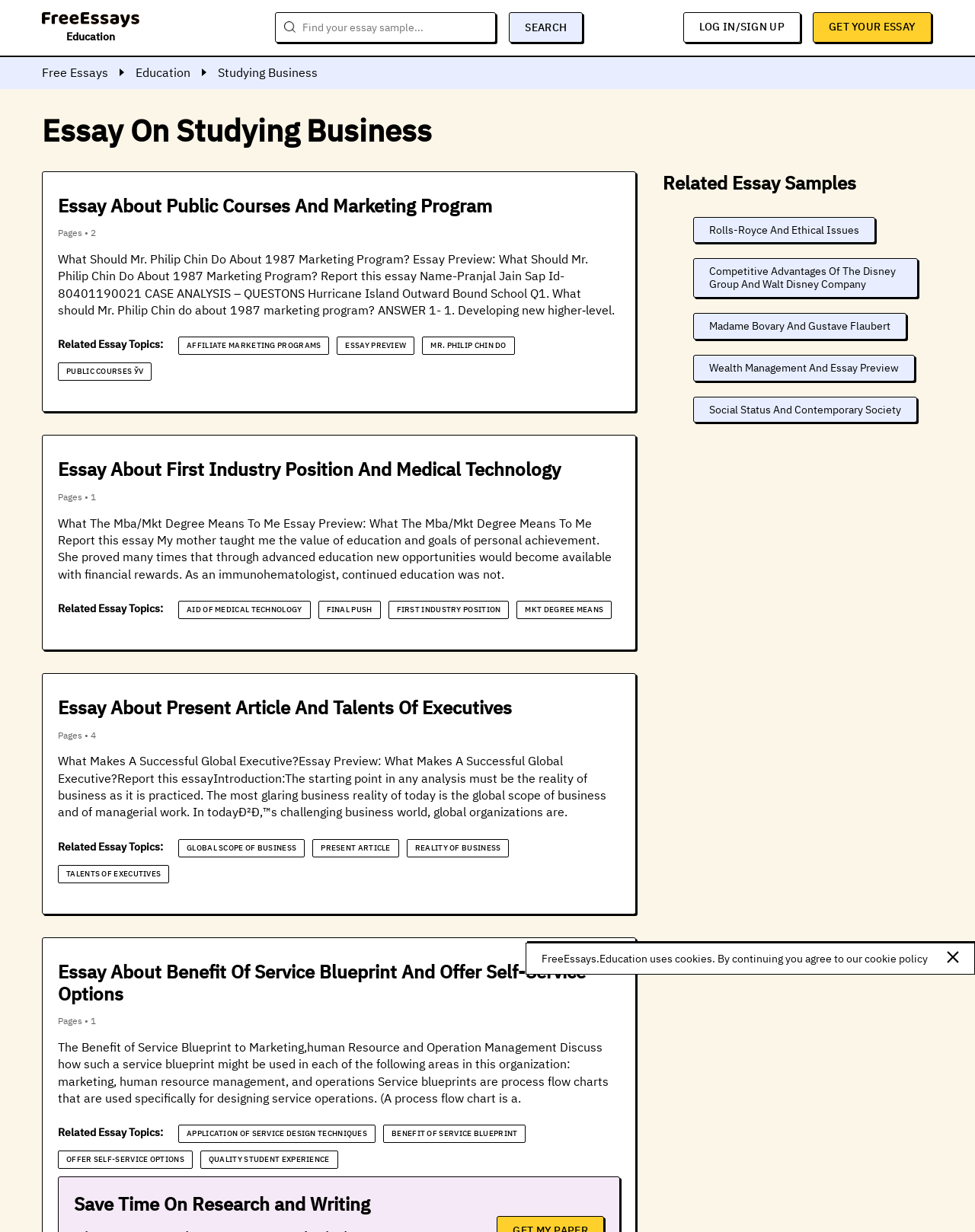Please mark the bounding box coordinates of the area that should be clicked to carry out the instruction: "Read the essay about studying business".

[0.043, 0.091, 0.443, 0.12]